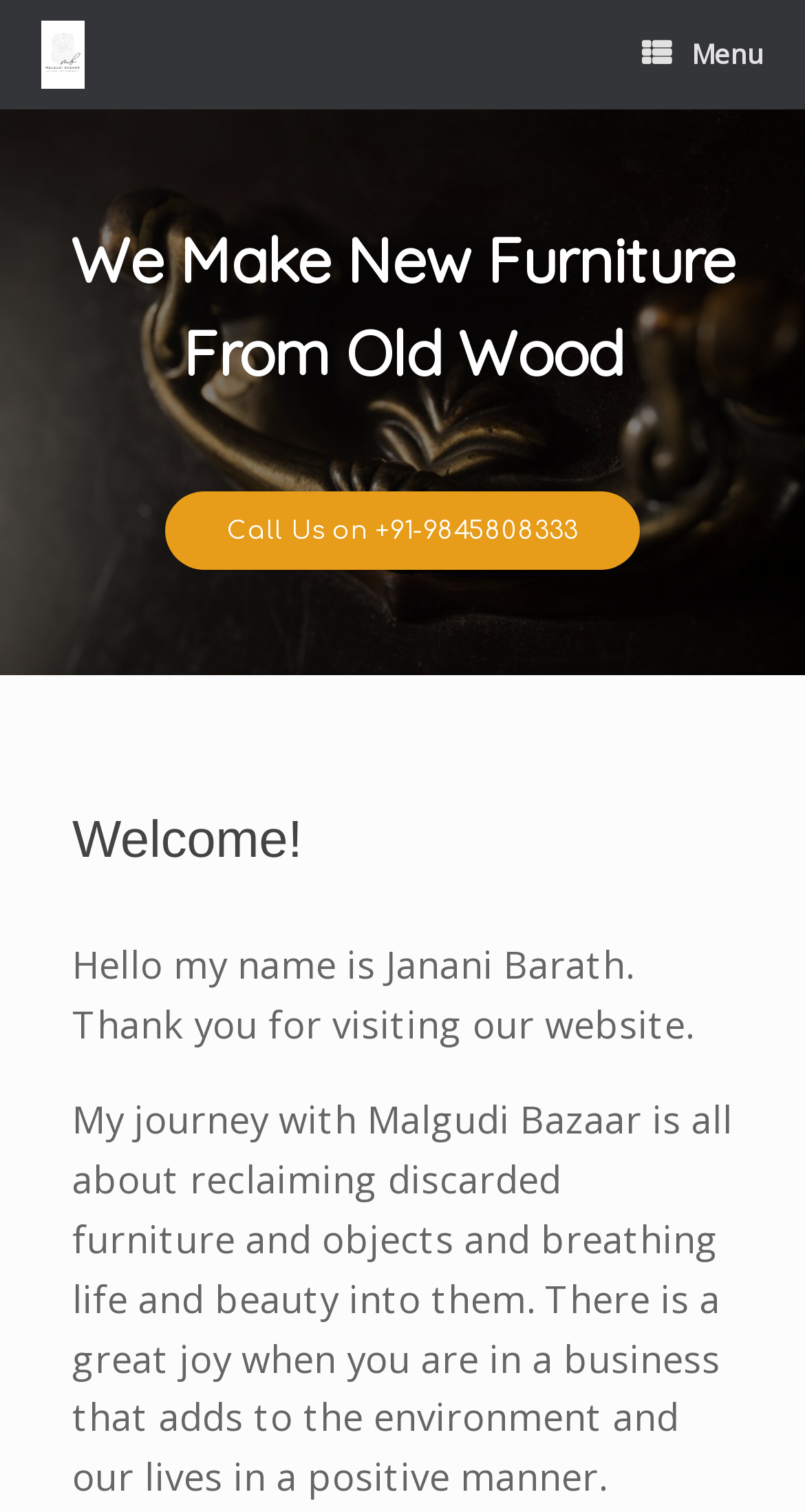Create a detailed description of the webpage's content and layout.

The webpage is about Janani Barath and her business, Malgudi Bazaar, which focuses on reclaiming and repurposing discarded furniture and objects. At the top left corner, there is a logo of Malgudi Bazaar, which is an image linked to the website's homepage. Next to the logo, on the top right corner, there is a menu icon represented by three horizontal lines.

Below the menu icon, there is a slider region that spans the entire width of the page. Within the slider, there is a background image with a caption "_MG_8176" in the center. Above the caption, there is a heading that reads "We Make New Furniture From Old Wood".

Below the slider, there is a section with a heading "Welcome!" followed by a paragraph of text that introduces Janani Barath and her business. The text explains that Janani's journey with Malgudi Bazaar is about reclaiming discarded furniture and objects and giving them new life. There is also a call-to-action link to contact the business via phone number +91-9845808333, placed below the heading.

Overall, the webpage has a clean and simple layout, with a focus on showcasing Janani's business and its mission.